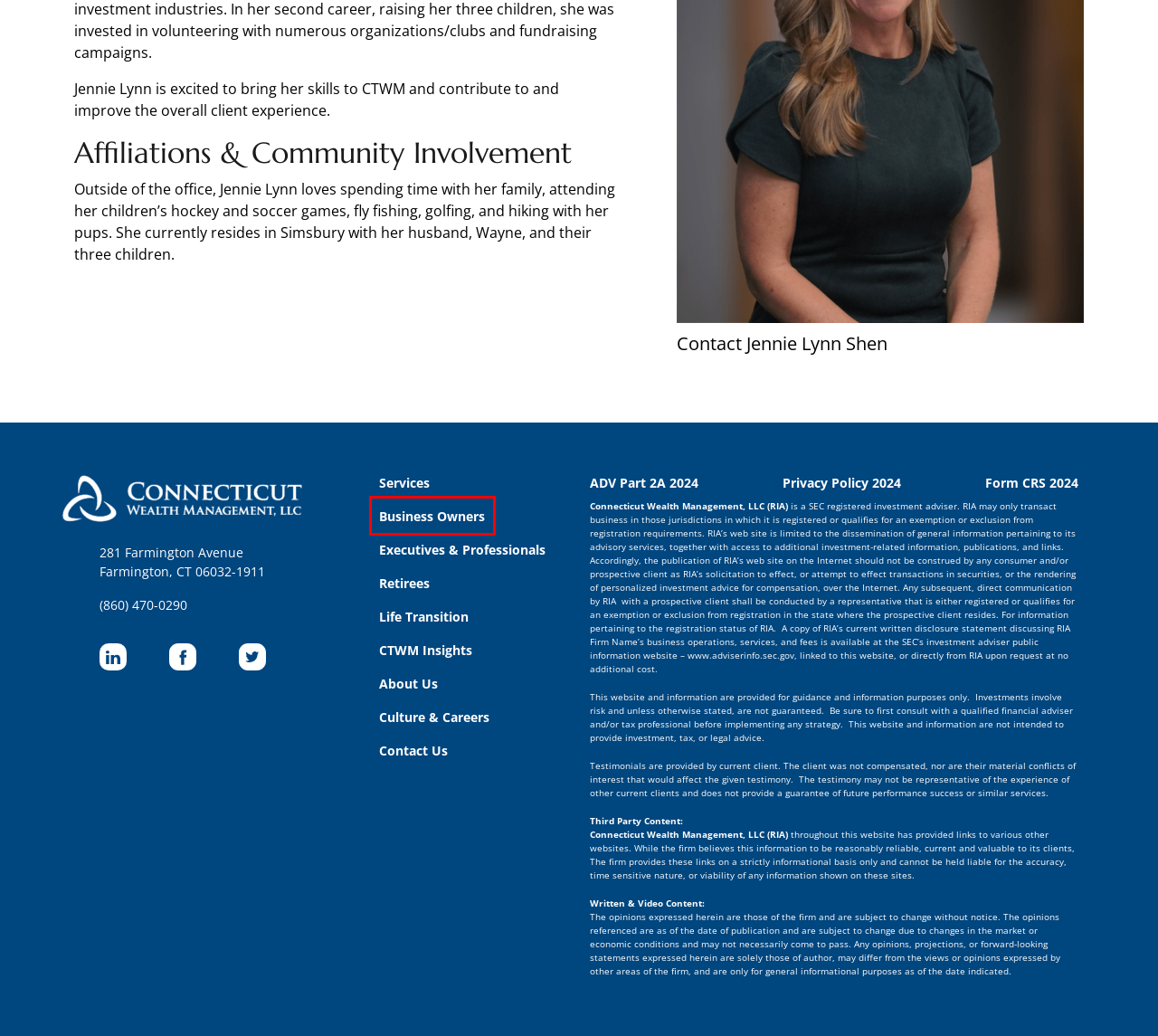You have a screenshot of a webpage with a red rectangle bounding box around a UI element. Choose the best description that matches the new page after clicking the element within the bounding box. The candidate descriptions are:
A. Financial Planning For Your Business | CT Wealth Management, LLC
B. Holistic Financial Planning | Connecticut Wealth Management, LLC
C. Wealth Management for Executives & C-Suite | CT Wealth Management, LLC
D. Careers with Connecticut Wealth Management, LLC
E. Retirement Planning | Connecticut Wealth Management, LLC
F. Financial Planning for Life Transitions | CT Wealth Management, LLC
G. Client Portal - Connecticut Wealth Management, LLC
H. Client Focused Financial Advisors | CT Wealth Management, LLC

A